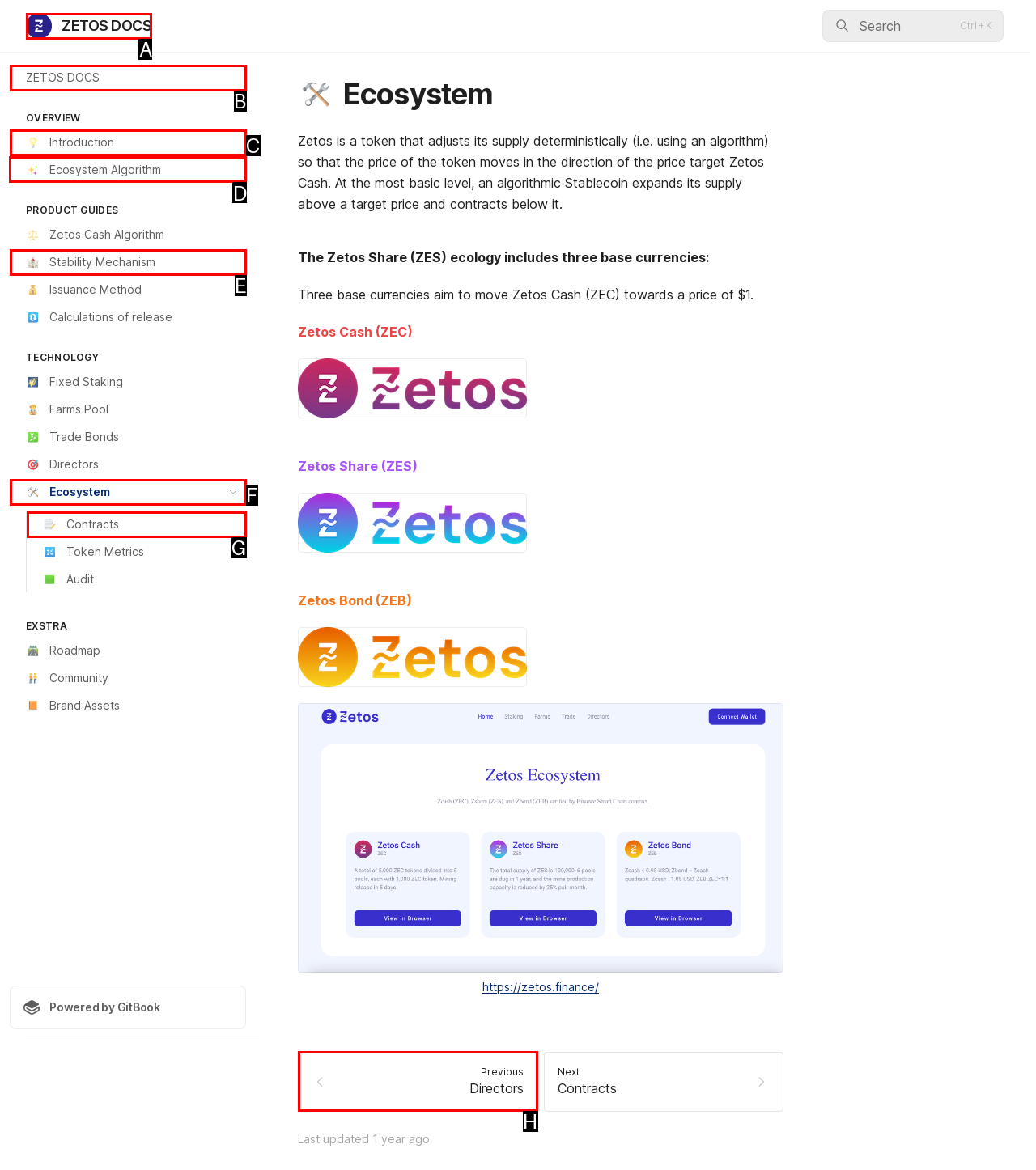Determine the letter of the element to click to accomplish this task: View ecosystem algorithm. Respond with the letter.

D